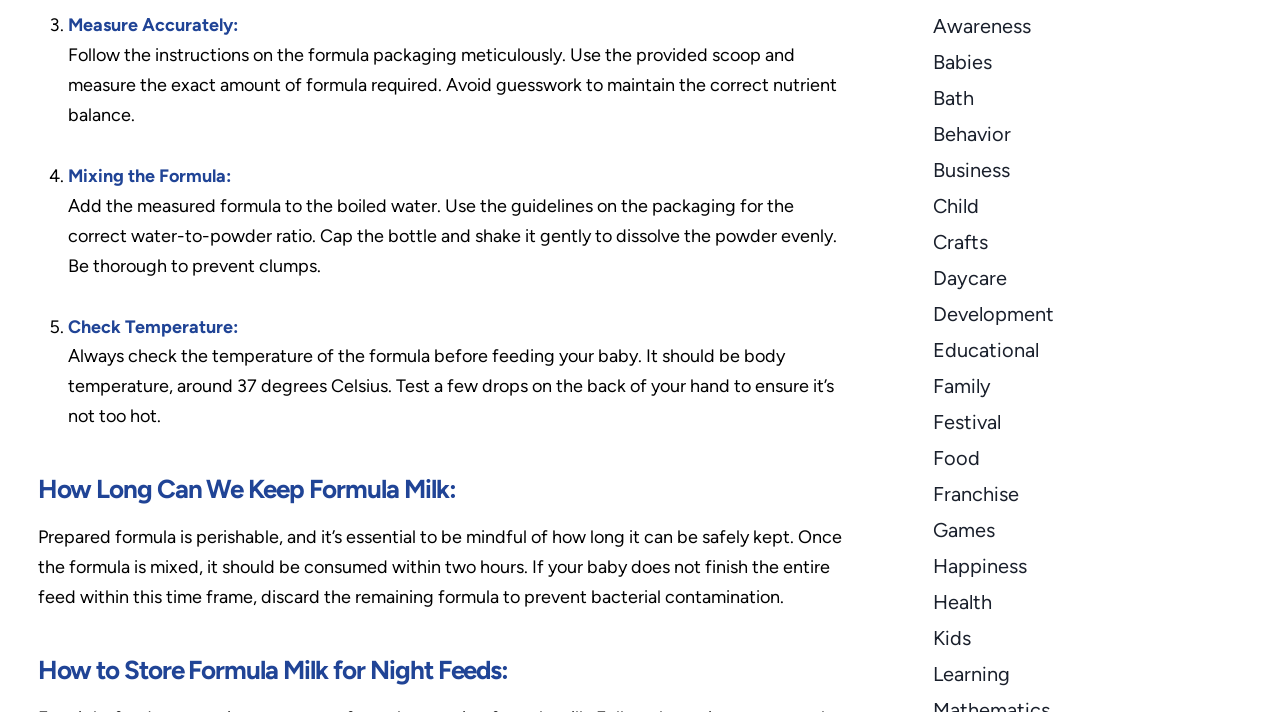Locate the bounding box coordinates of the element you need to click to accomplish the task described by this instruction: "Click on 'Babies'".

[0.729, 0.071, 0.775, 0.105]